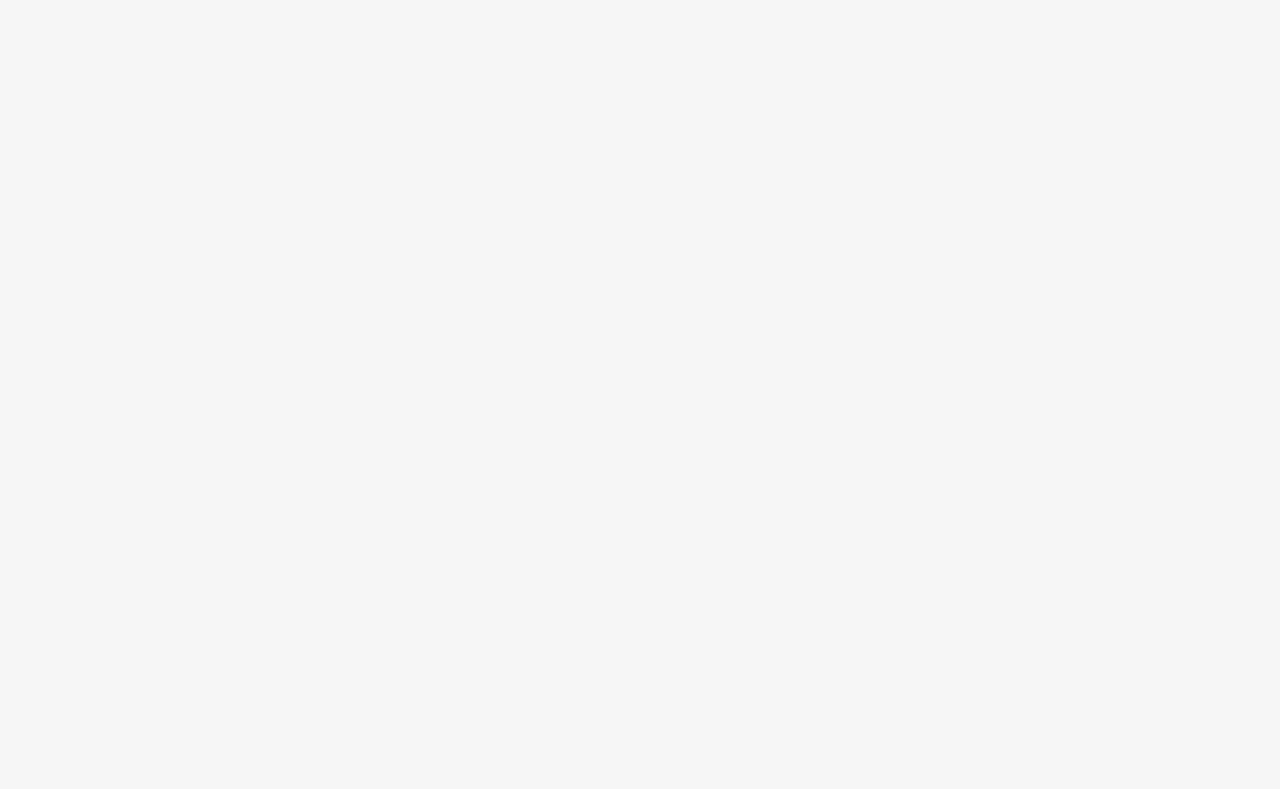What is the date of the 'In A Solid State' article?
Based on the screenshot, answer the question with a single word or phrase.

Nov 3, 2022